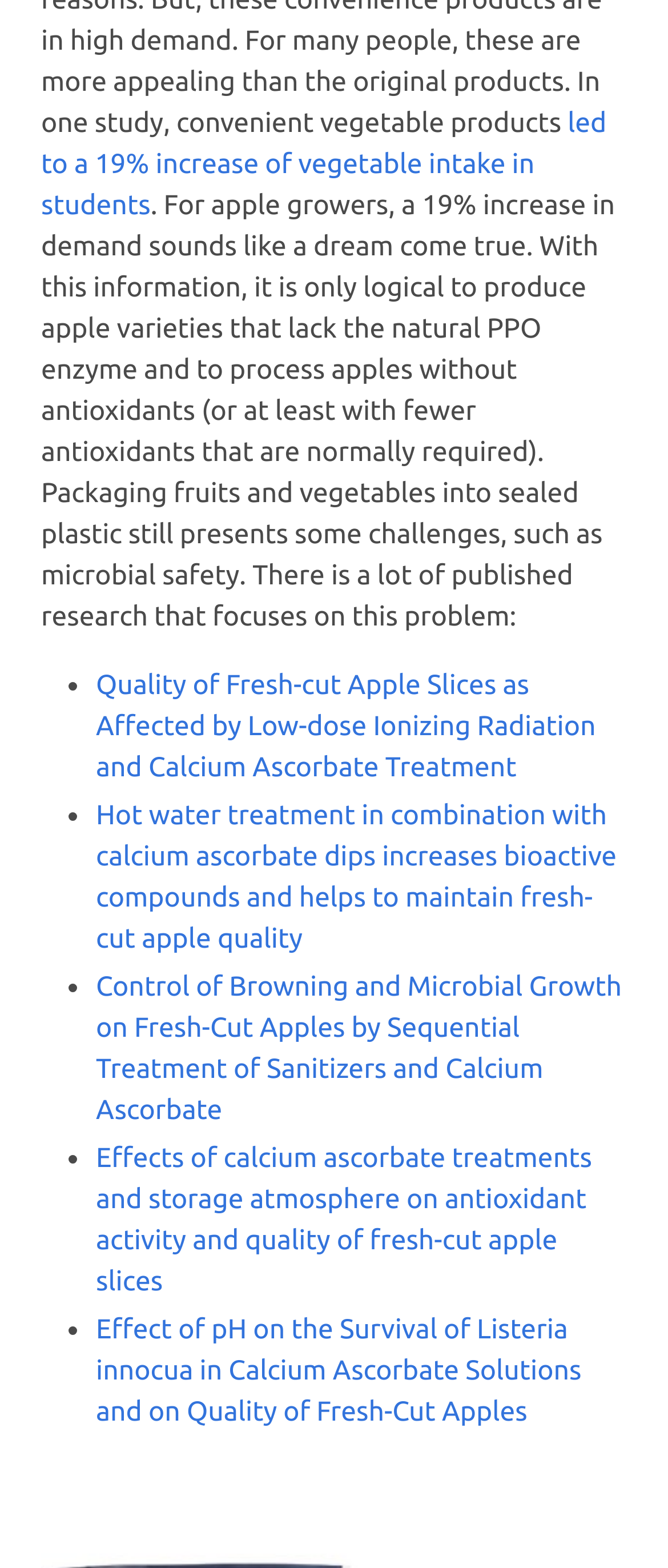Please answer the following question using a single word or phrase: 
What is the purpose of calcium ascorbate?

Preservation